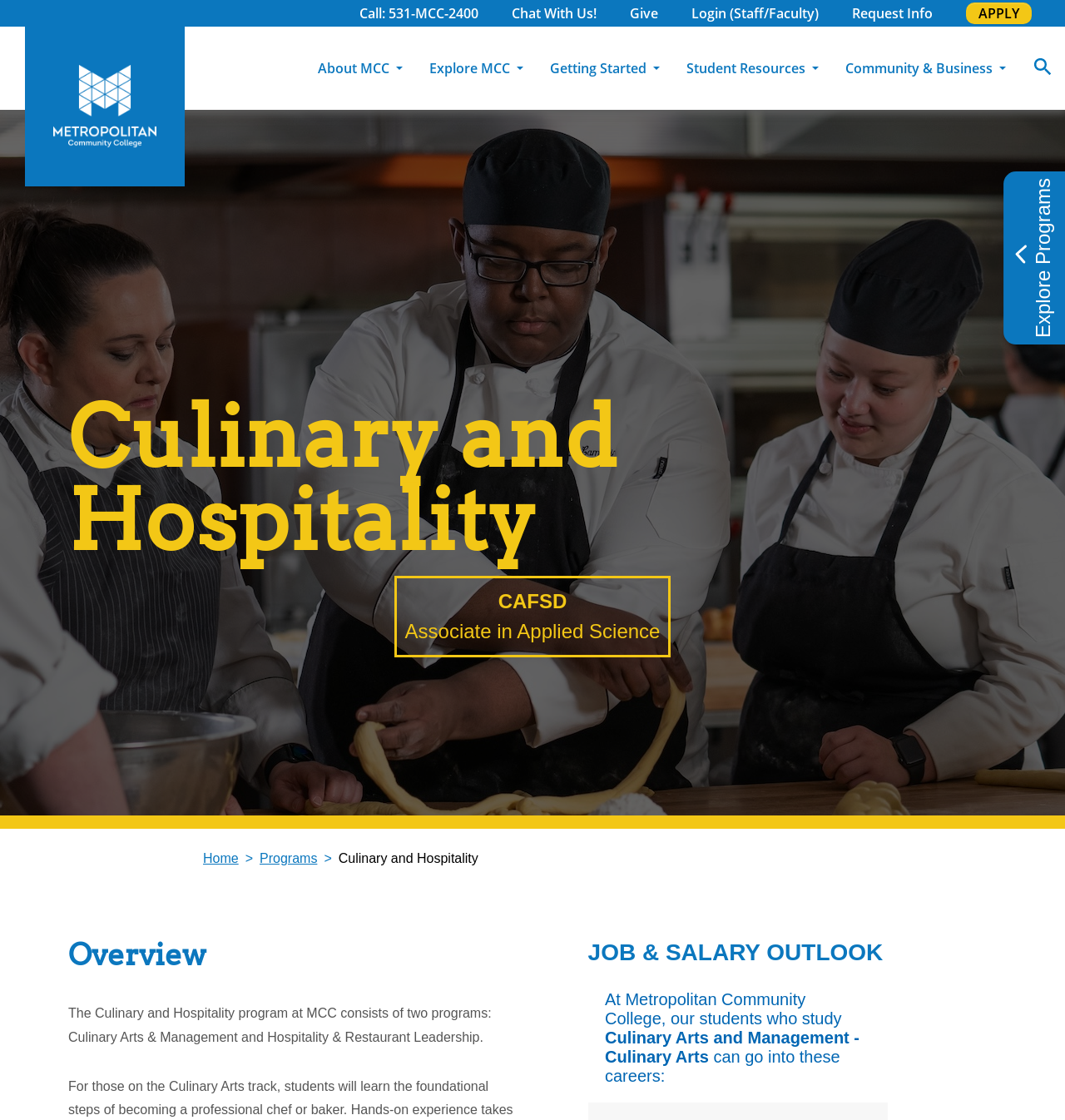Locate the bounding box coordinates of the element that needs to be clicked to carry out the instruction: "Explore MCC". The coordinates should be given as four float numbers ranging from 0 to 1, i.e., [left, top, right, bottom].

[0.391, 0.024, 0.503, 0.098]